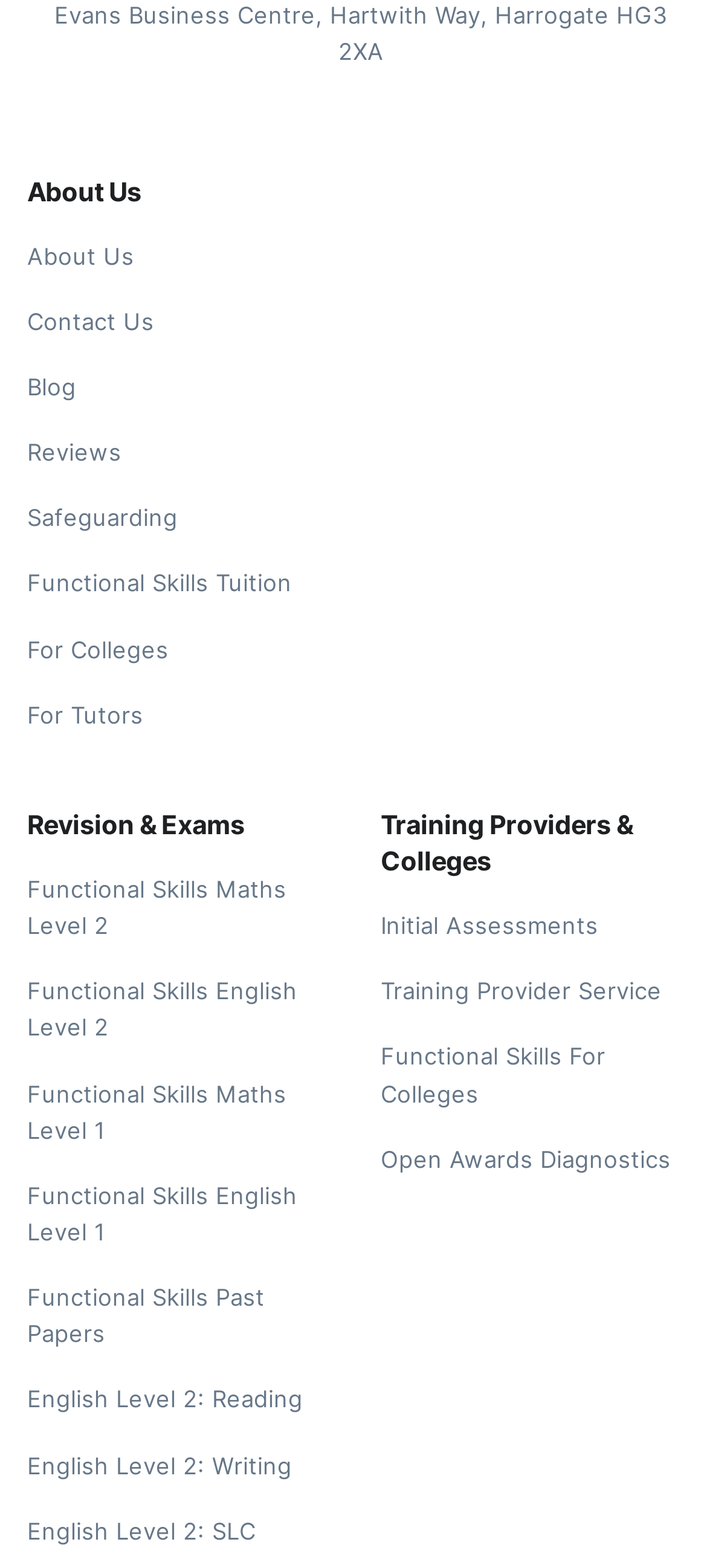Identify the bounding box coordinates necessary to click and complete the given instruction: "Read Reviews".

[0.038, 0.269, 0.962, 0.31]